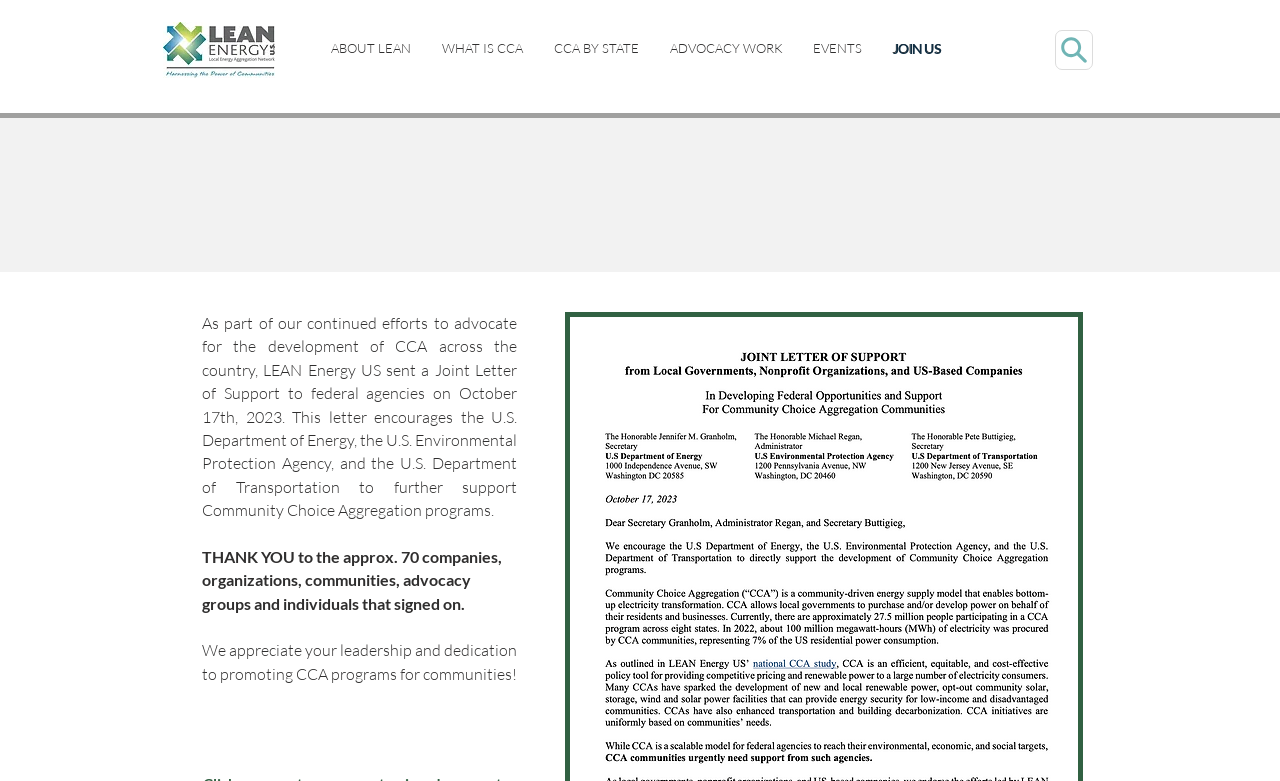How many signatories are there for the joint letter?
Based on the image, answer the question in a detailed manner.

According to the text on the webpage, there are approximately 70 companies, organizations, communities, advocacy groups, and individuals that signed on to the joint letter.